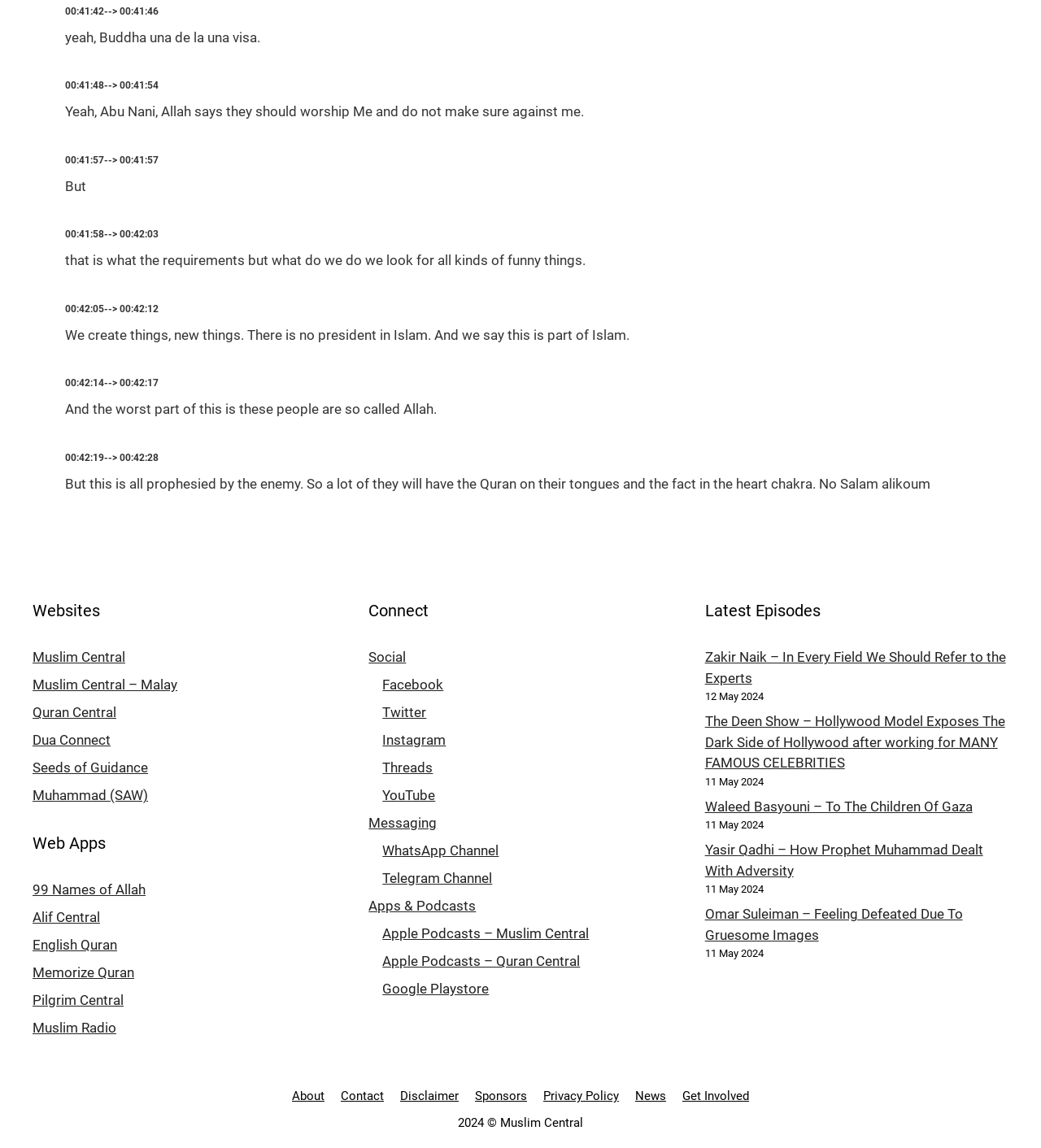Please specify the bounding box coordinates of the region to click in order to perform the following instruction: "Click on Muslim Central link".

[0.031, 0.565, 0.12, 0.58]